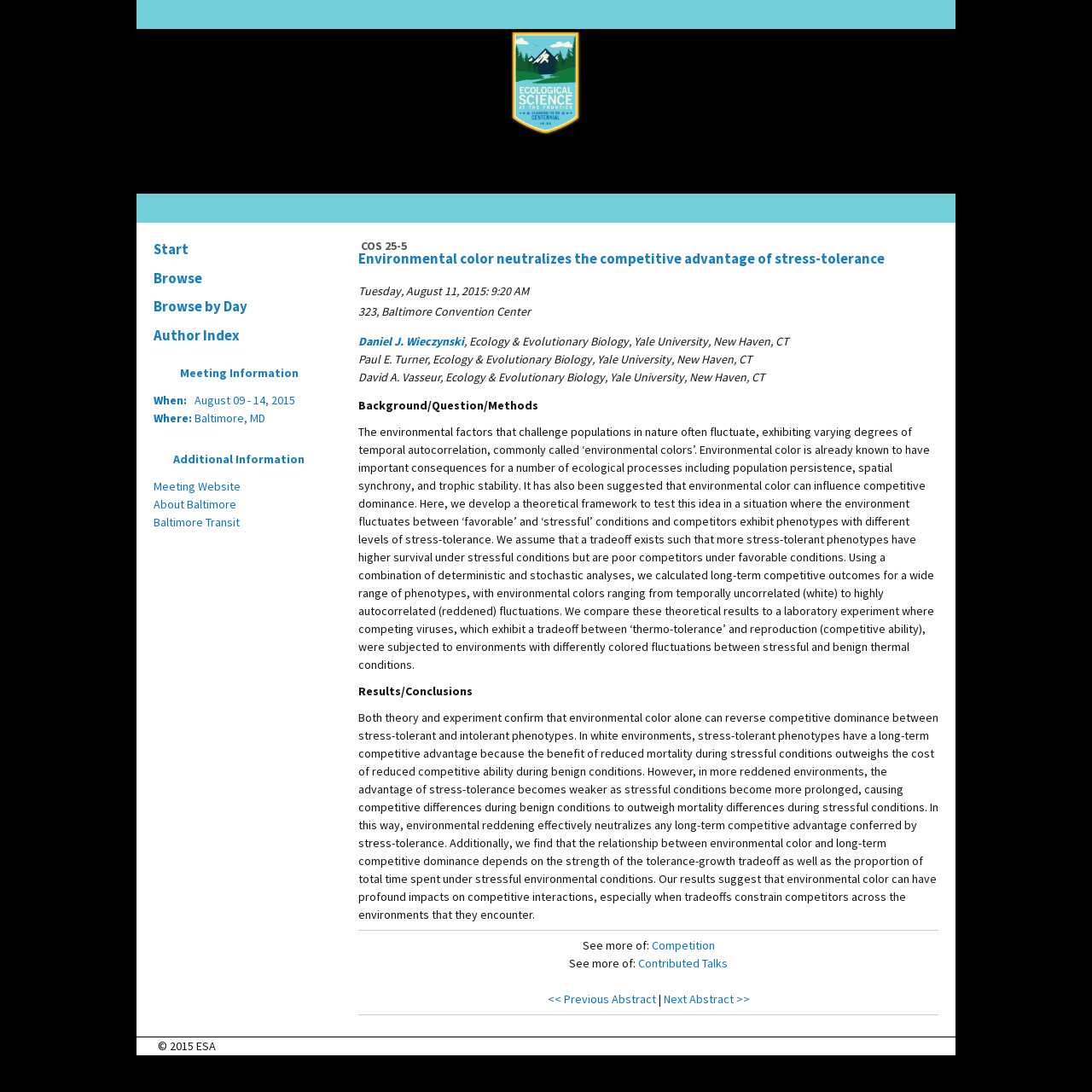Please locate the bounding box coordinates of the element that needs to be clicked to achieve the following instruction: "browse the meeting information". The coordinates should be four float numbers between 0 and 1, i.e., [left, top, right, bottom].

[0.133, 0.332, 0.305, 0.351]